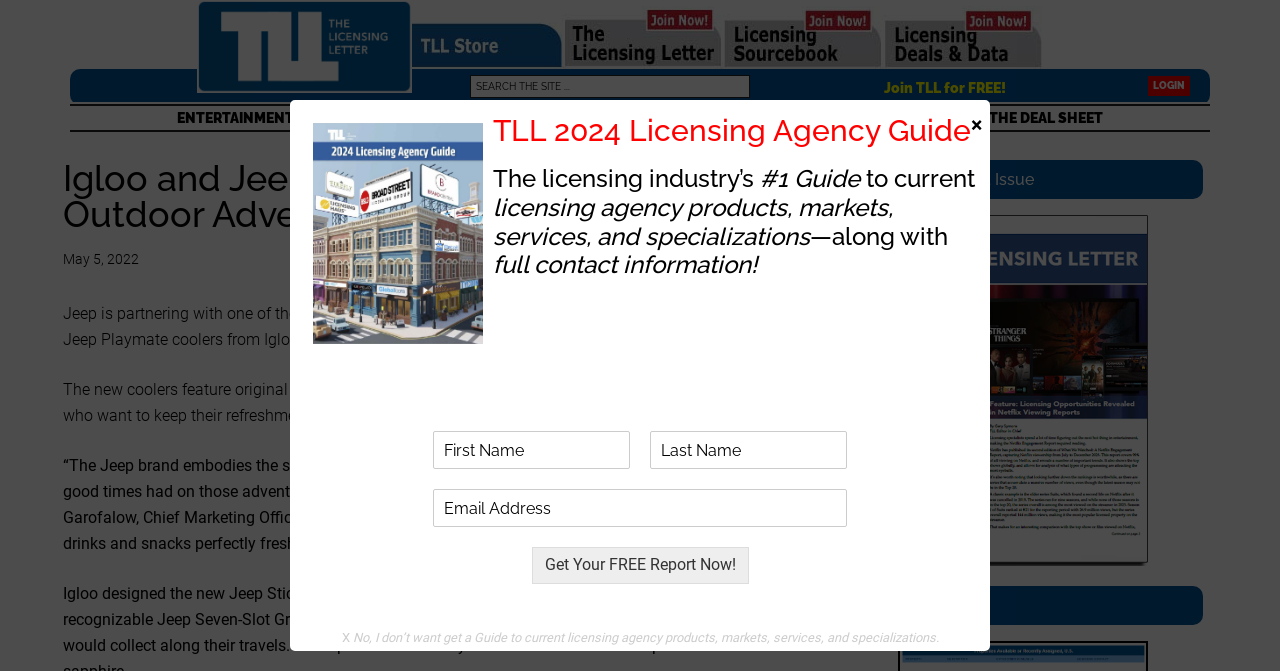Use a single word or phrase to answer this question: 
What is the brand partnering with Igloo?

Jeep